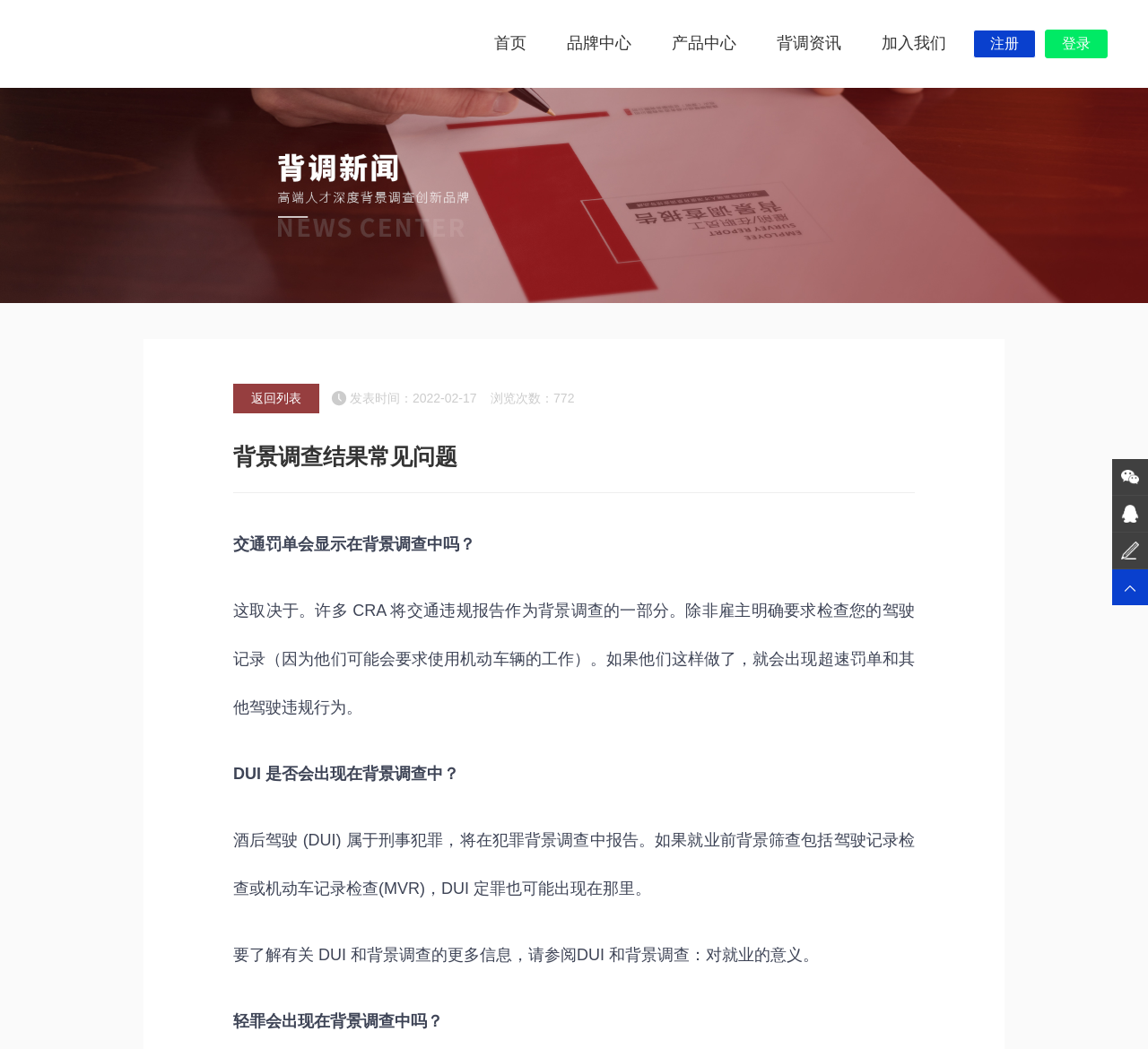Using the given element description, provide the bounding box coordinates (top-left x, top-left y, bottom-right x, bottom-right y) for the corresponding UI element in the screenshot: 返回列表

[0.203, 0.366, 0.278, 0.394]